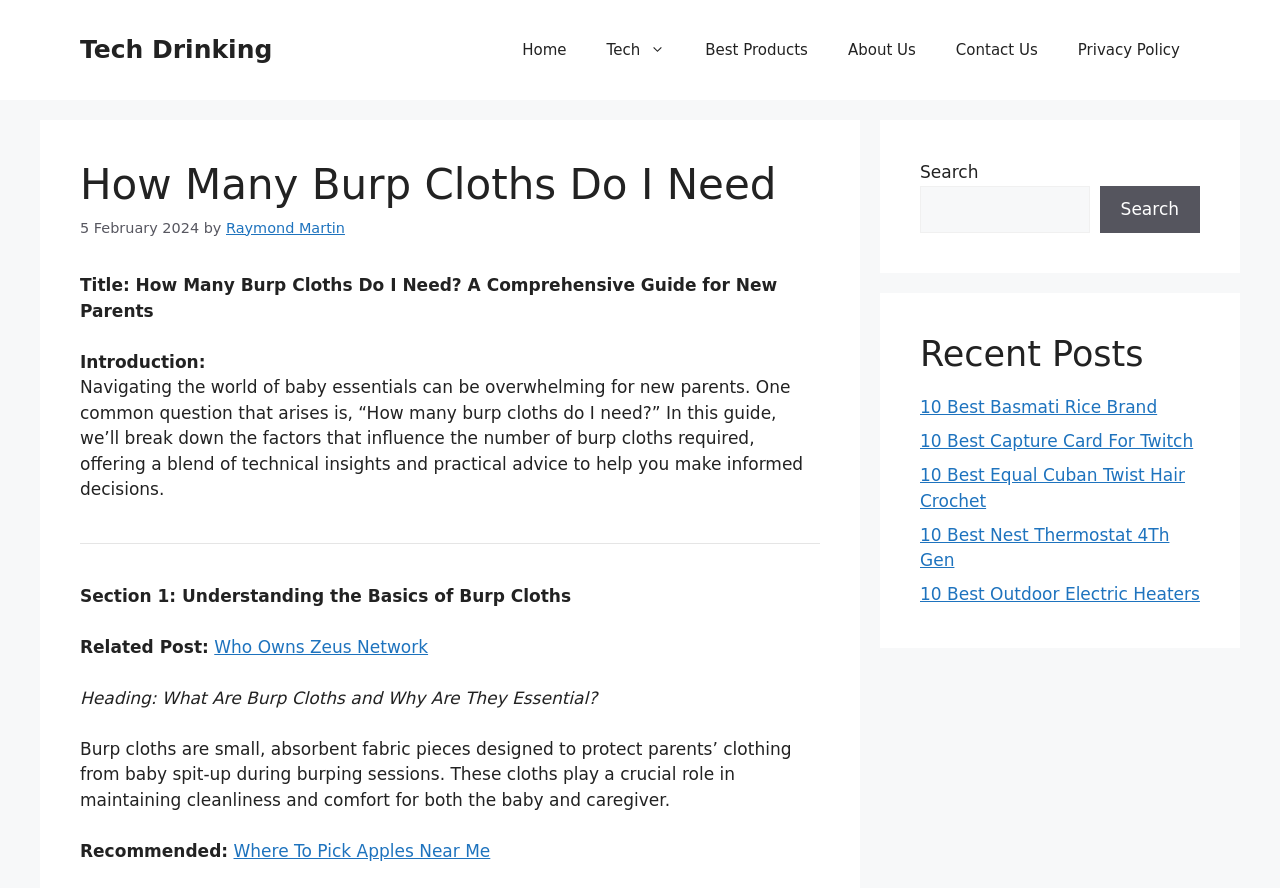Identify the bounding box for the UI element described as: "parent_node: Search name="s"". The coordinates should be four float numbers between 0 and 1, i.e., [left, top, right, bottom].

[0.719, 0.209, 0.851, 0.262]